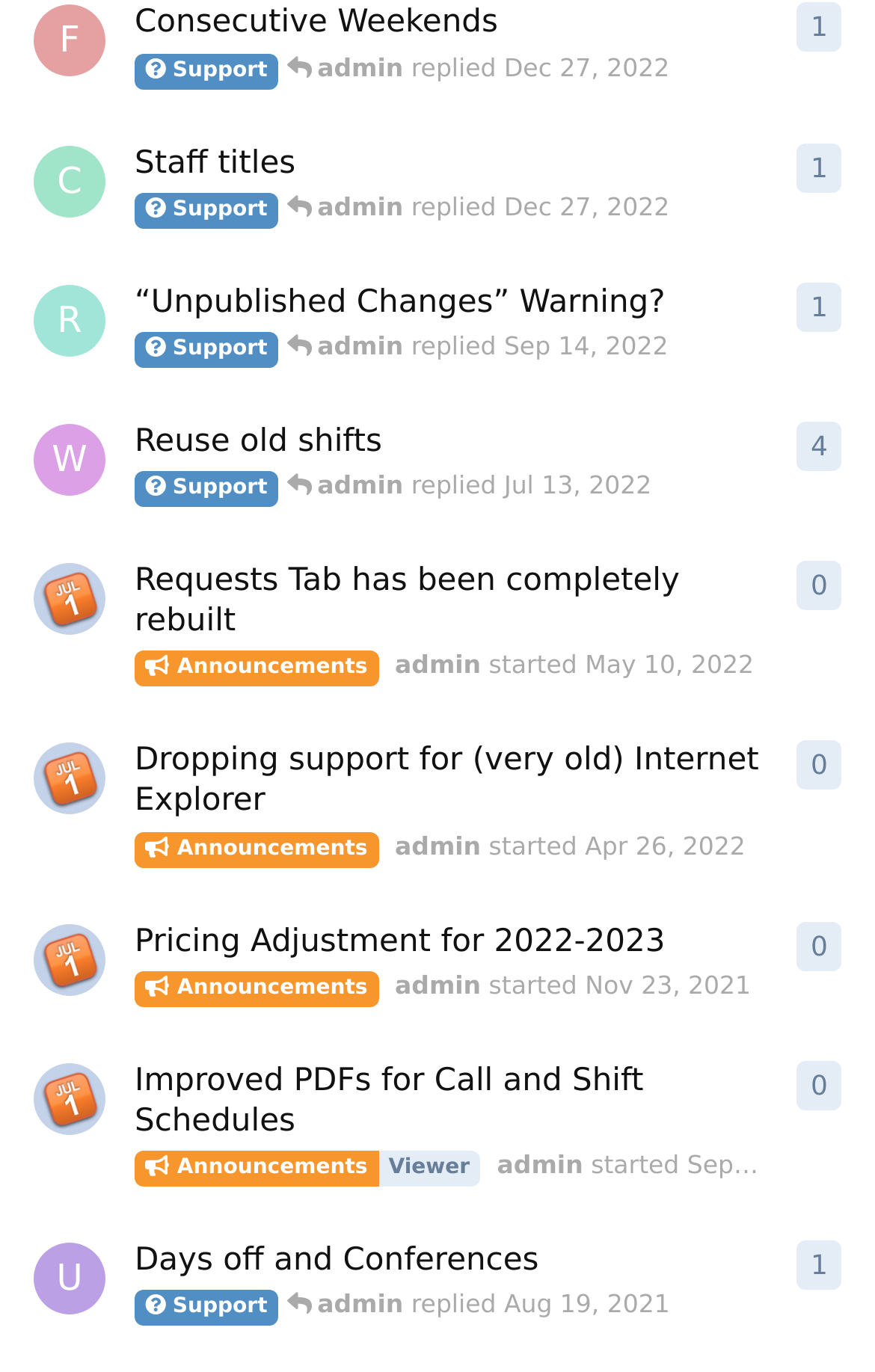Identify the bounding box coordinates of the region that should be clicked to execute the following instruction: "Click on the '1' button".

[0.911, 0.002, 0.962, 0.038]